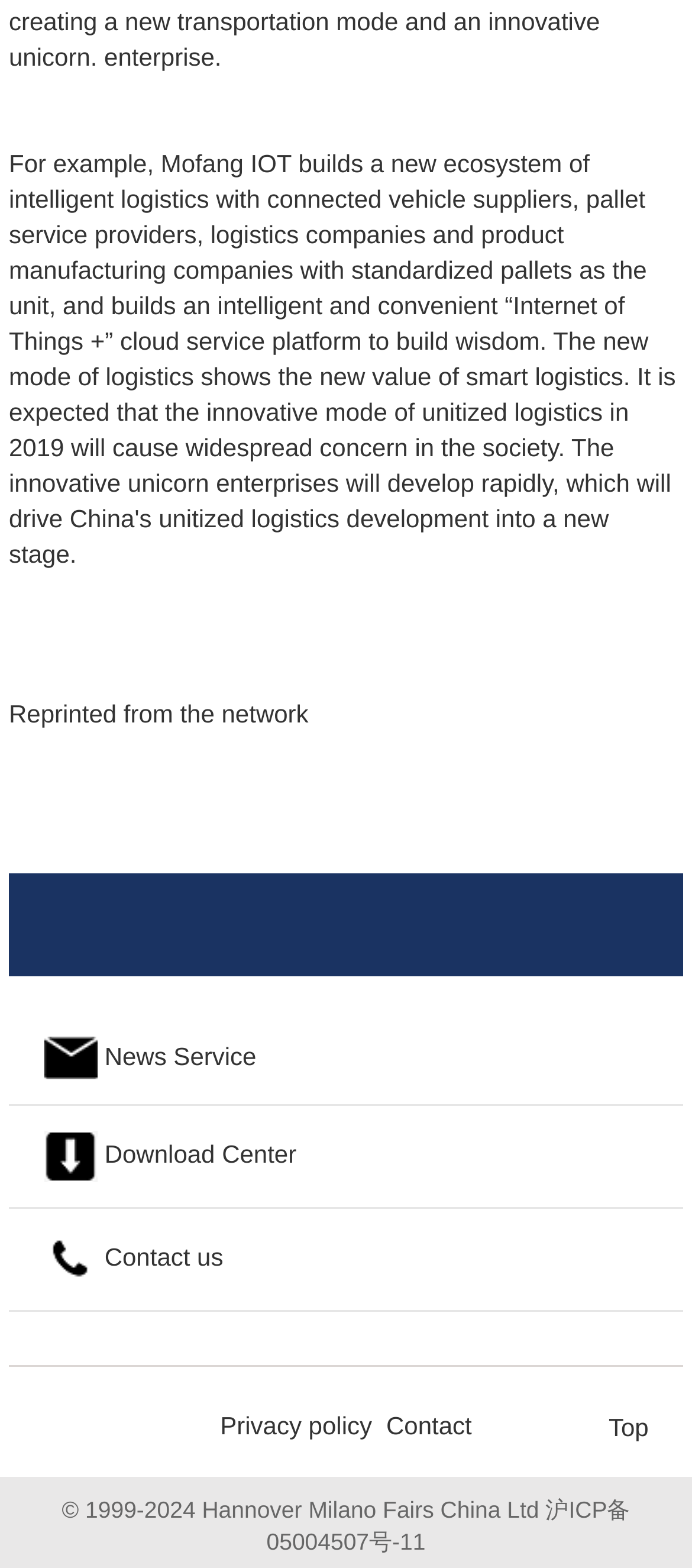What is the last link at the bottom?
Using the image, give a concise answer in the form of a single word or short phrase.

Top